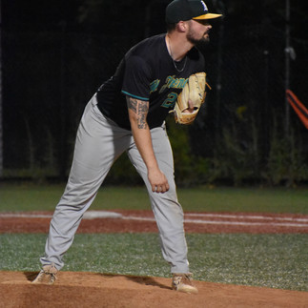Kindly respond to the following question with a single word or a brief phrase: 
What is the pitcher gripping in his right hand?

the ball